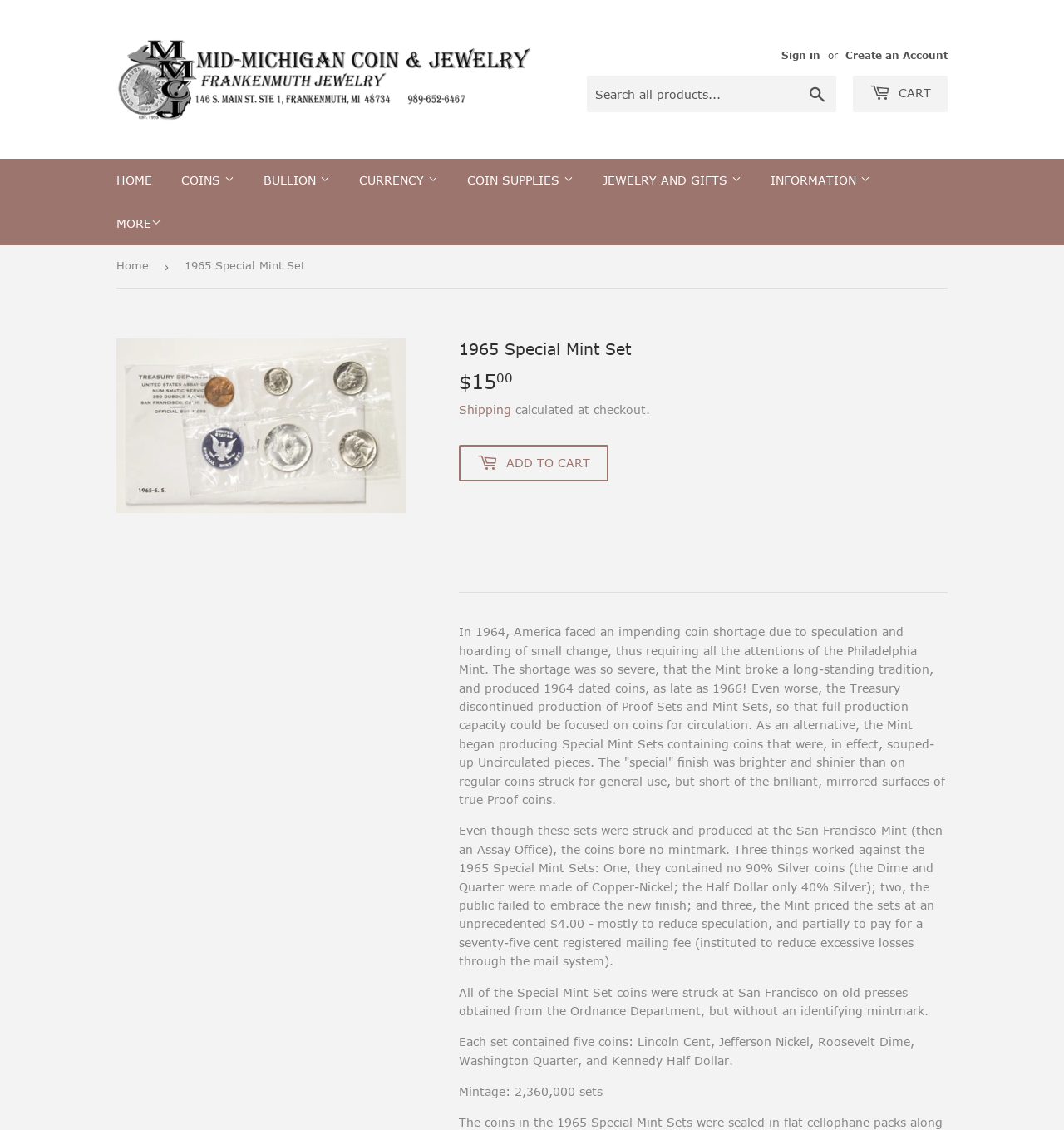What is the purpose of the search box?
Refer to the screenshot and answer in one word or phrase.

To search all products